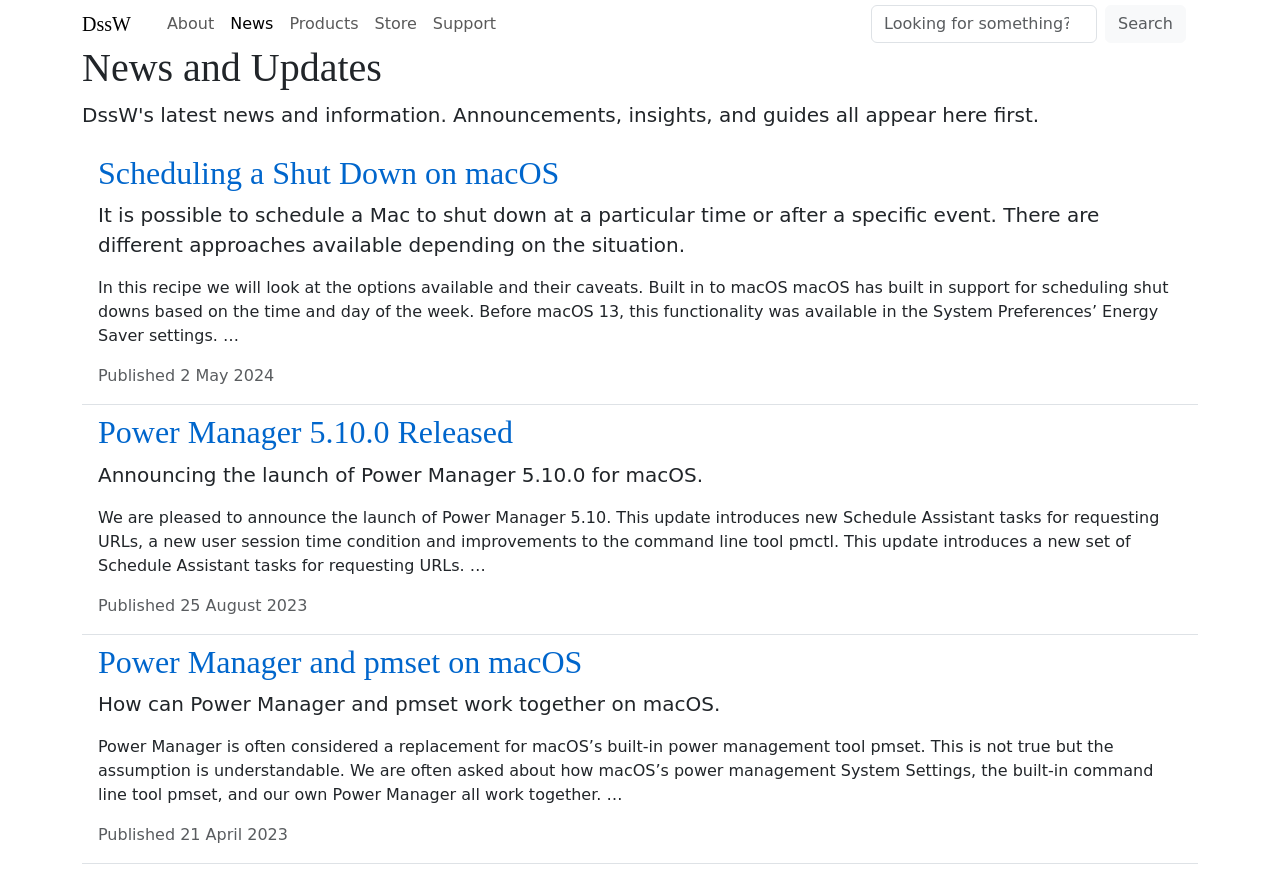Identify the bounding box coordinates of the region that needs to be clicked to carry out this instruction: "go to DssW homepage". Provide these coordinates as four float numbers ranging from 0 to 1, i.e., [left, top, right, bottom].

[0.064, 0.005, 0.102, 0.05]